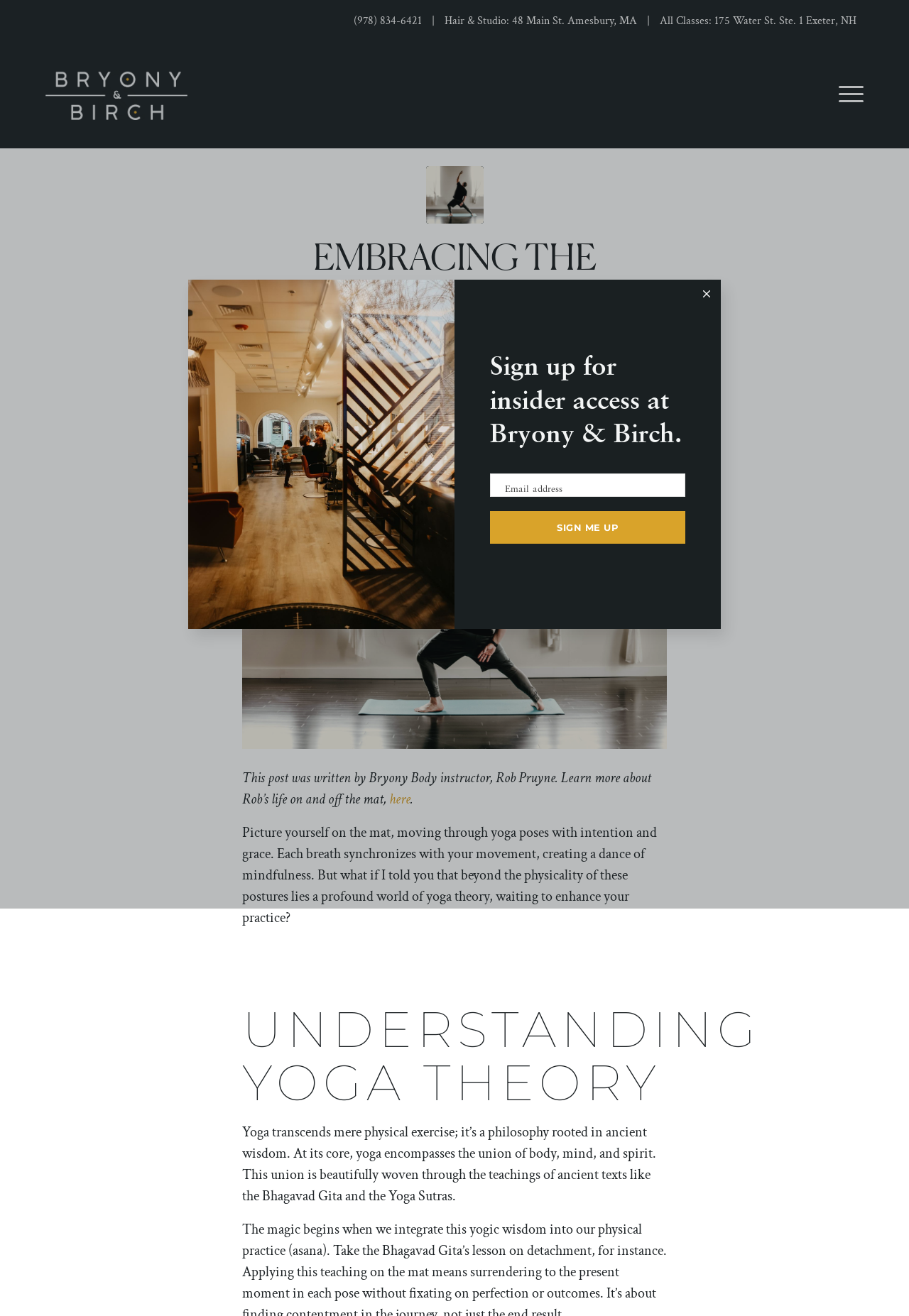Find the bounding box coordinates of the UI element according to this description: "Bryony + Birch".

[0.479, 0.32, 0.711, 0.339]